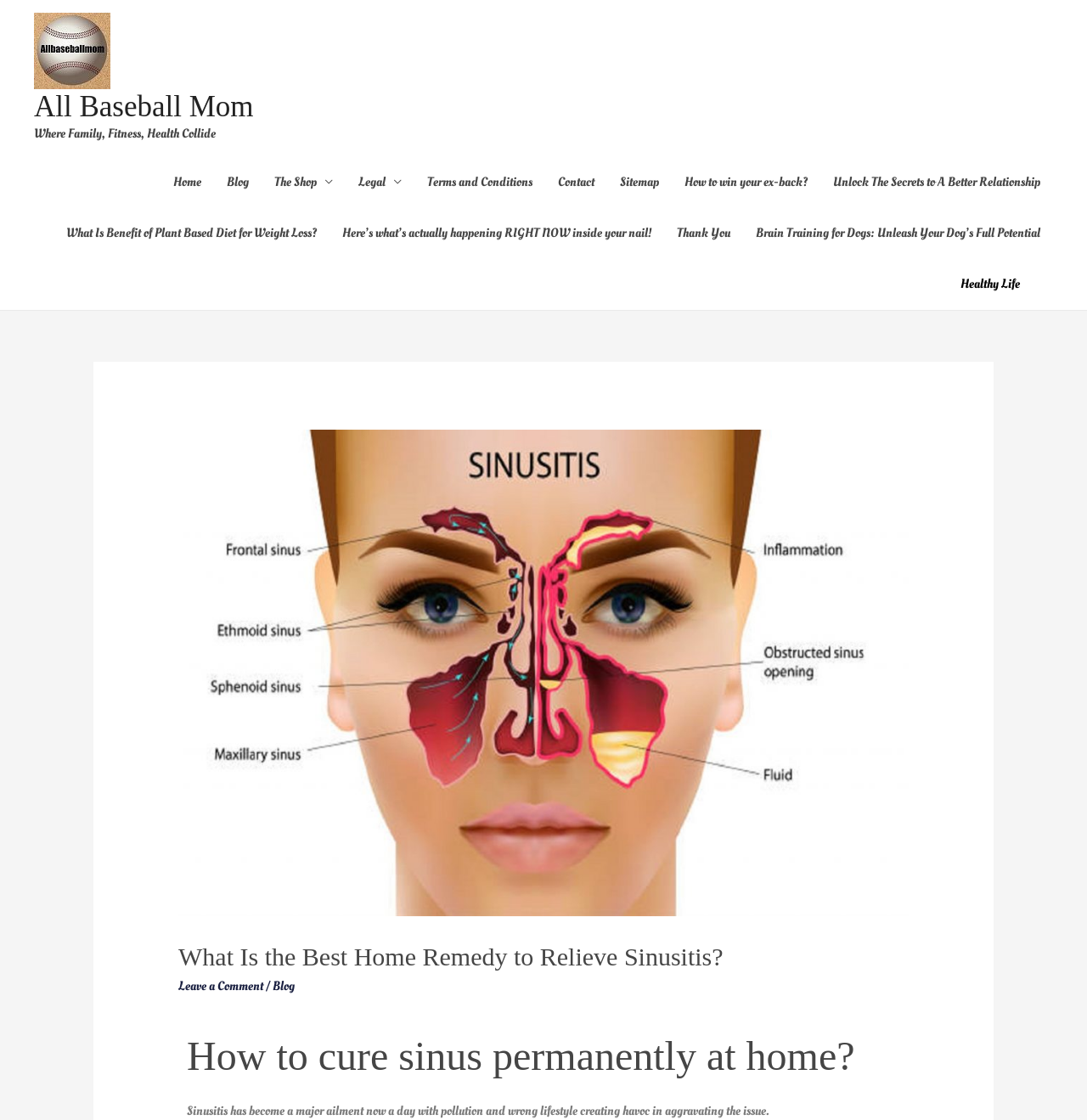Can you determine the bounding box coordinates of the area that needs to be clicked to fulfill the following instruction: "Click on the 'Leave a Comment' link"?

[0.164, 0.873, 0.242, 0.889]